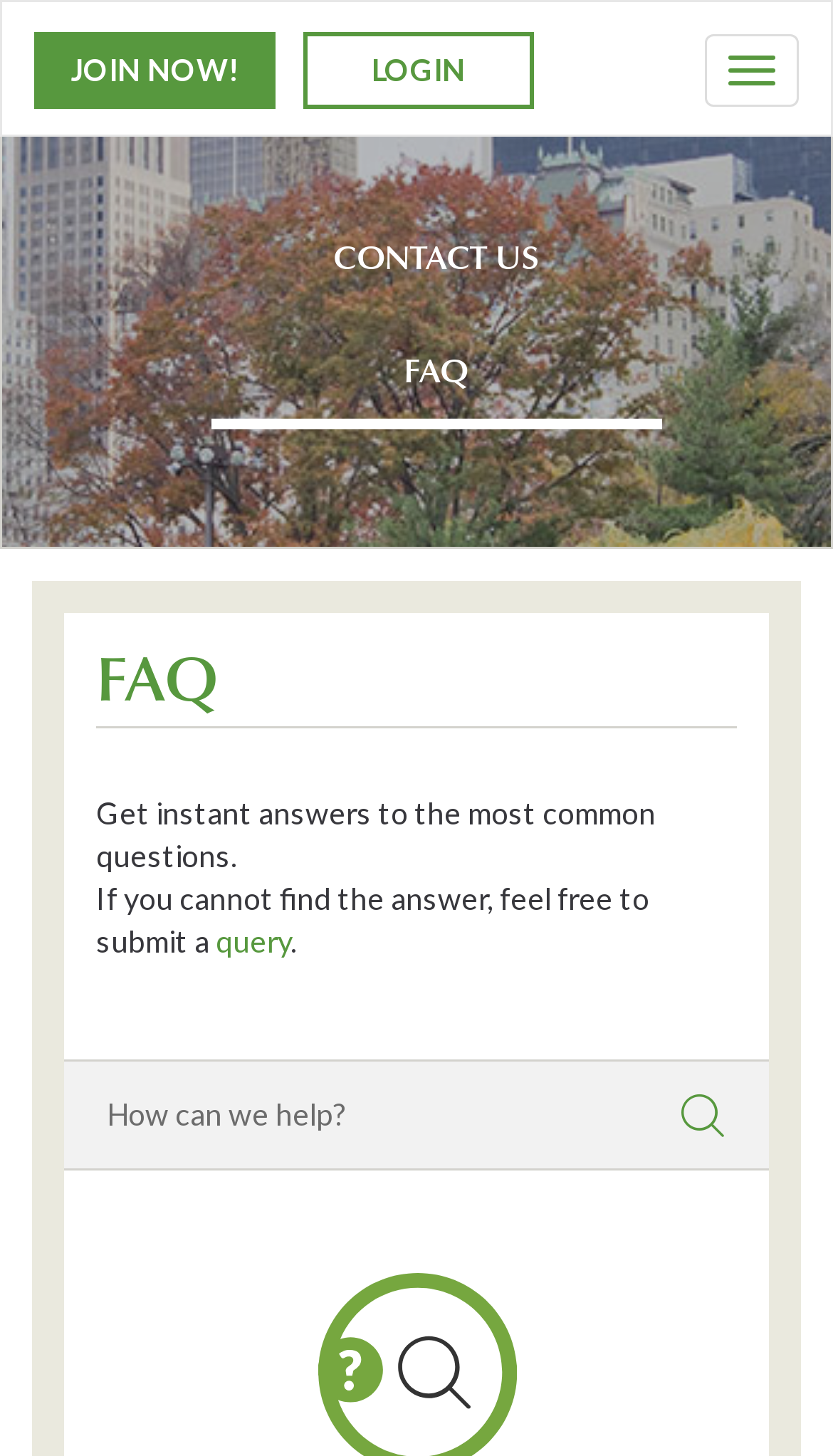Could you find the bounding box coordinates of the clickable area to complete this instruction: "Login"?

[0.364, 0.022, 0.641, 0.075]